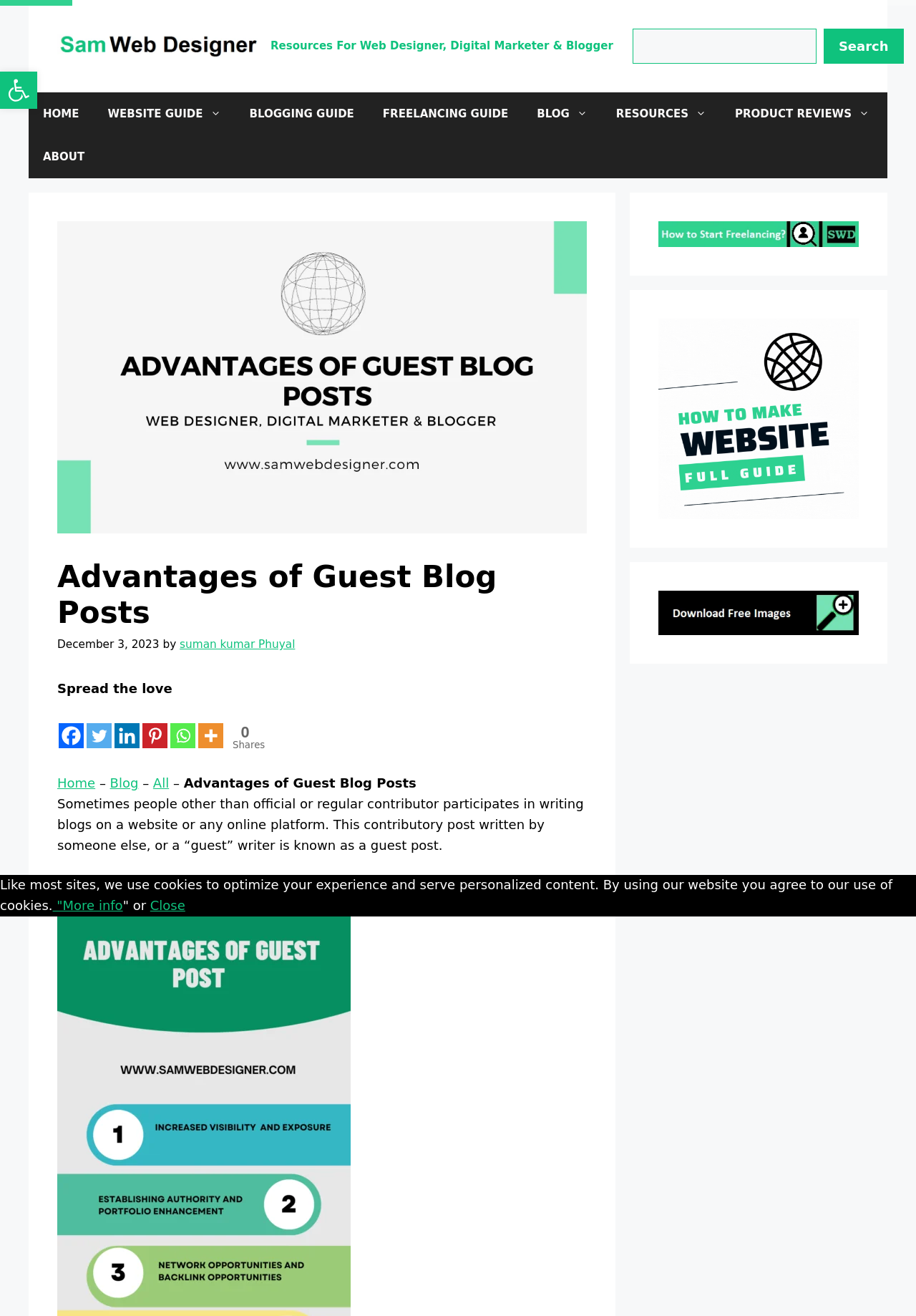Refer to the screenshot and give an in-depth answer to this question: What is the date of the current blog post?

The date of the current blog post is mentioned below the heading, which is December 3, 2023.